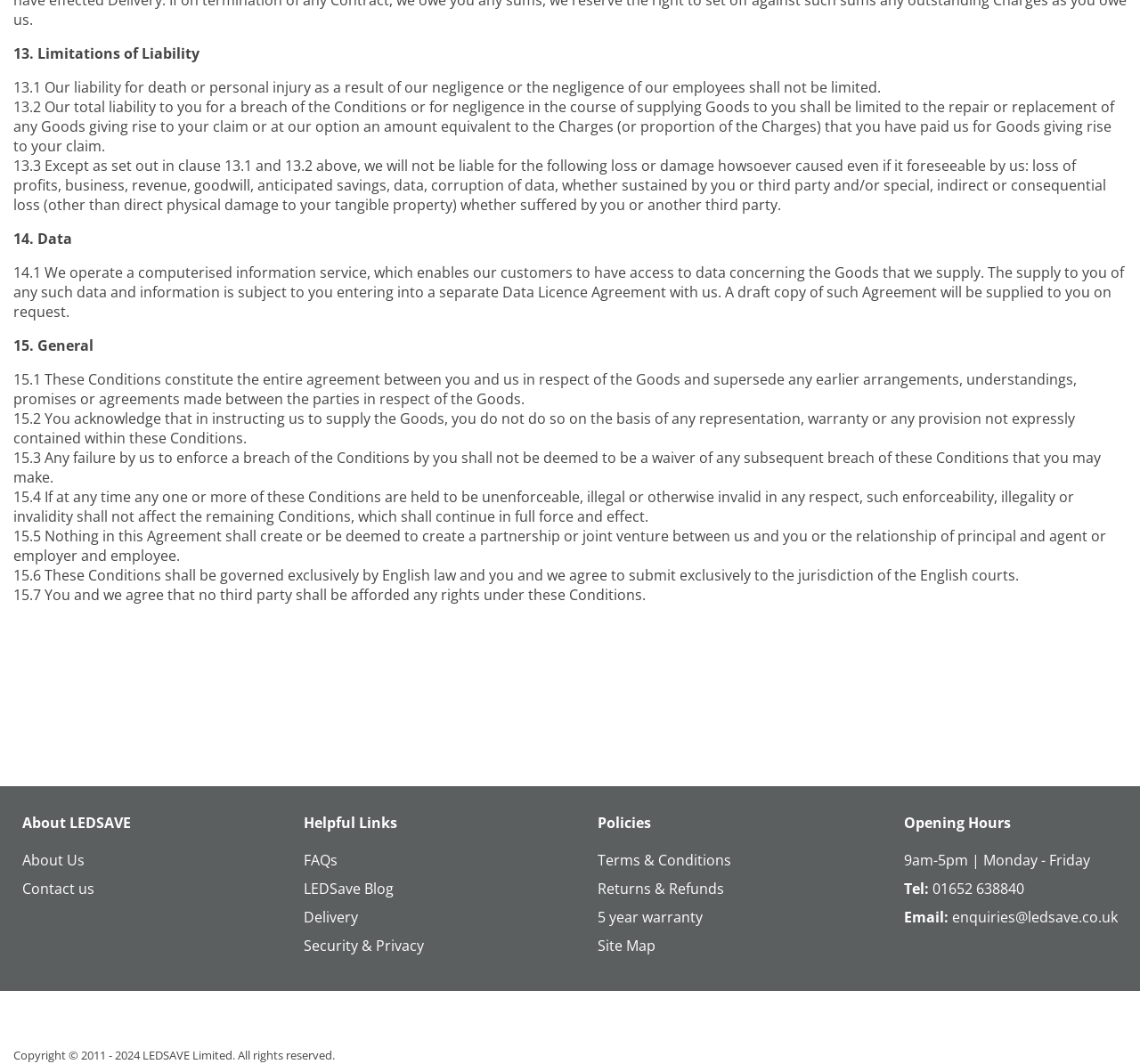Find the bounding box coordinates for the area you need to click to carry out the instruction: "View FAQs". The coordinates should be four float numbers between 0 and 1, indicated as [left, top, right, bottom].

[0.267, 0.799, 0.296, 0.818]